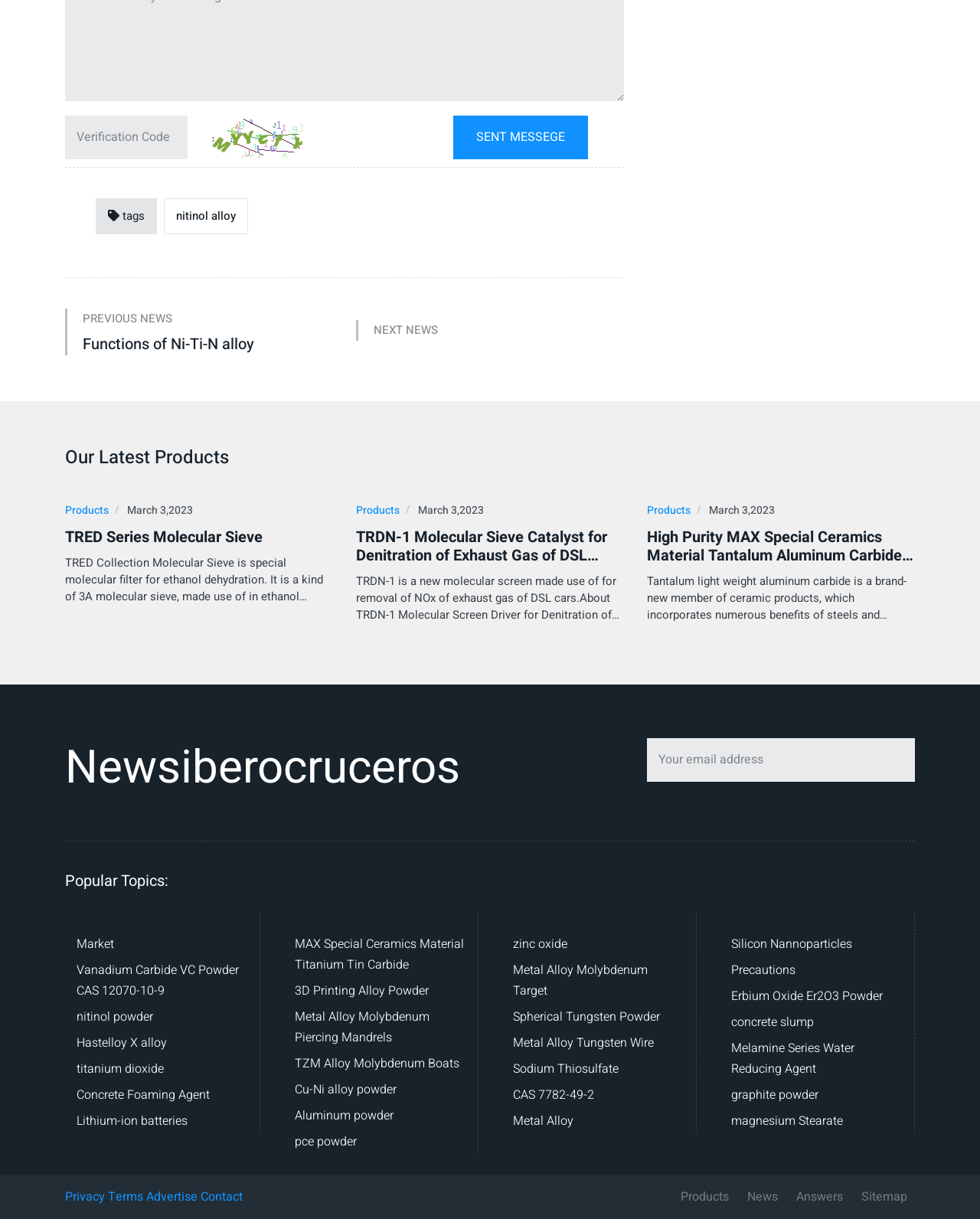Can you pinpoint the bounding box coordinates for the clickable element required for this instruction: "Enter verification code"? The coordinates should be four float numbers between 0 and 1, i.e., [left, top, right, bottom].

[0.066, 0.095, 0.191, 0.131]